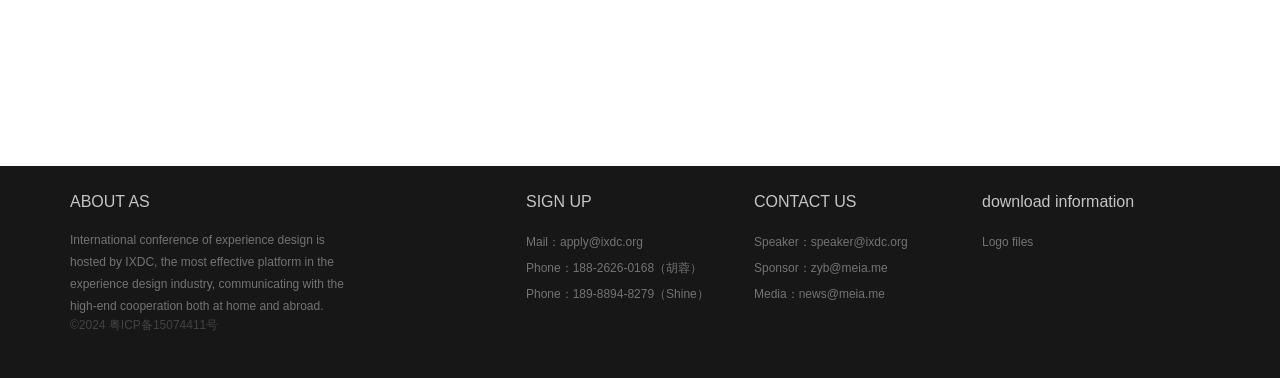Please locate the bounding box coordinates of the element that should be clicked to achieve the given instruction: "Go to the next post".

None